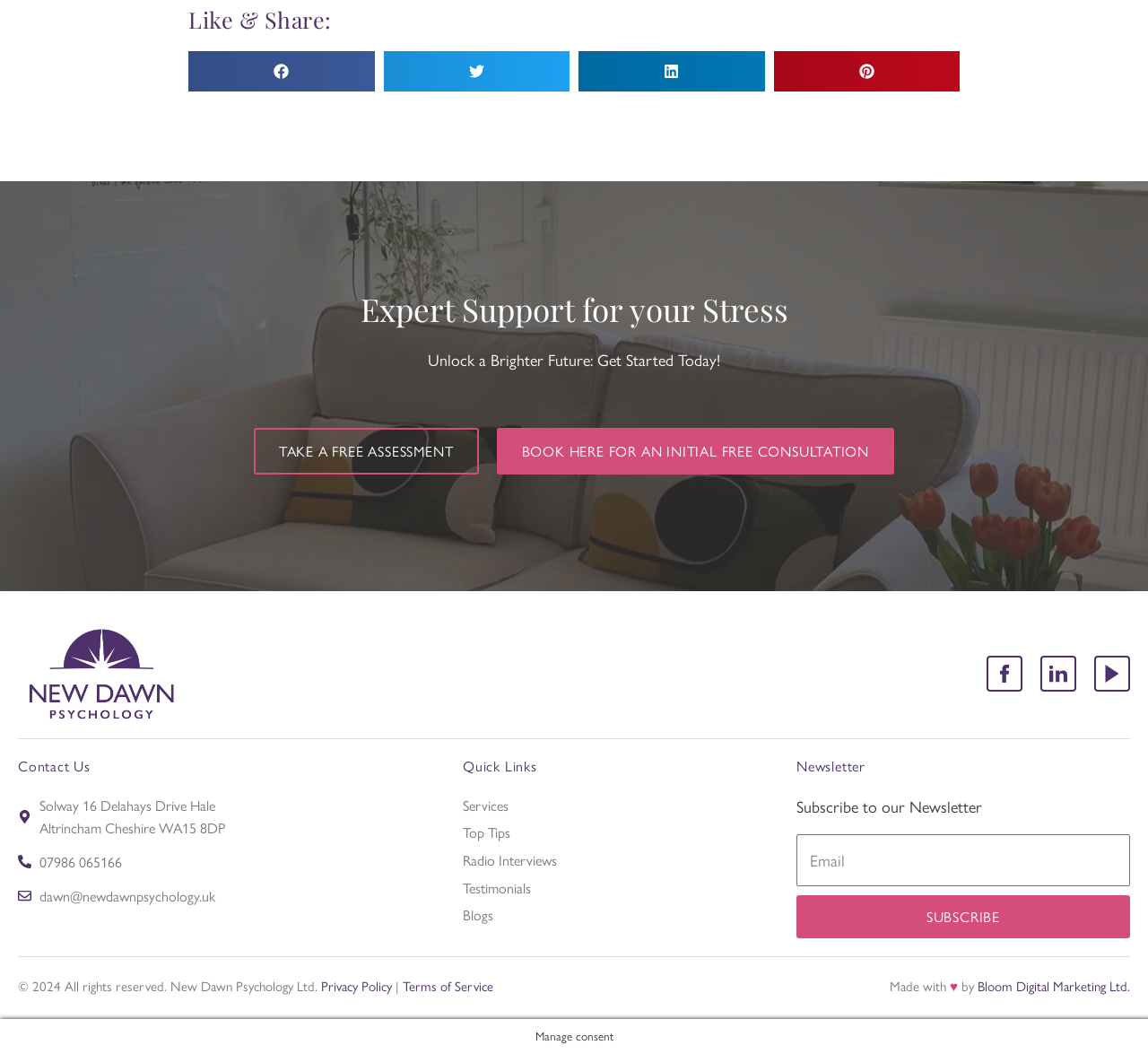Highlight the bounding box coordinates of the element you need to click to perform the following instruction: "Share on facebook."

[0.164, 0.048, 0.326, 0.086]